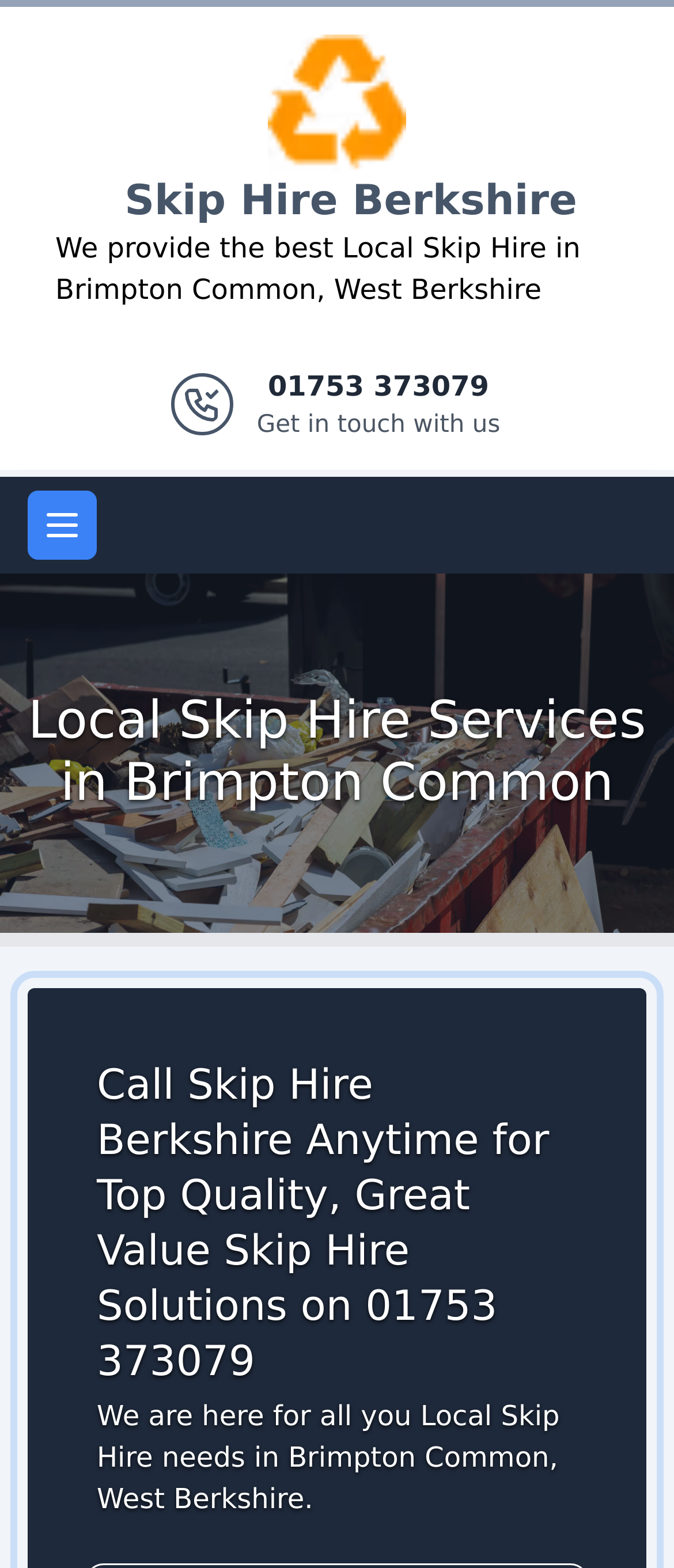Based on the image, provide a detailed response to the question:
What is the location where Skip Hire Berkshire provides services?

I found the location by looking at the heading 'Local Skip Hire Services in Brimpton Common' and the static text 'We are here for all you Local Skip Hire needs in Brimpton Common, West Berkshire.' on the webpage.